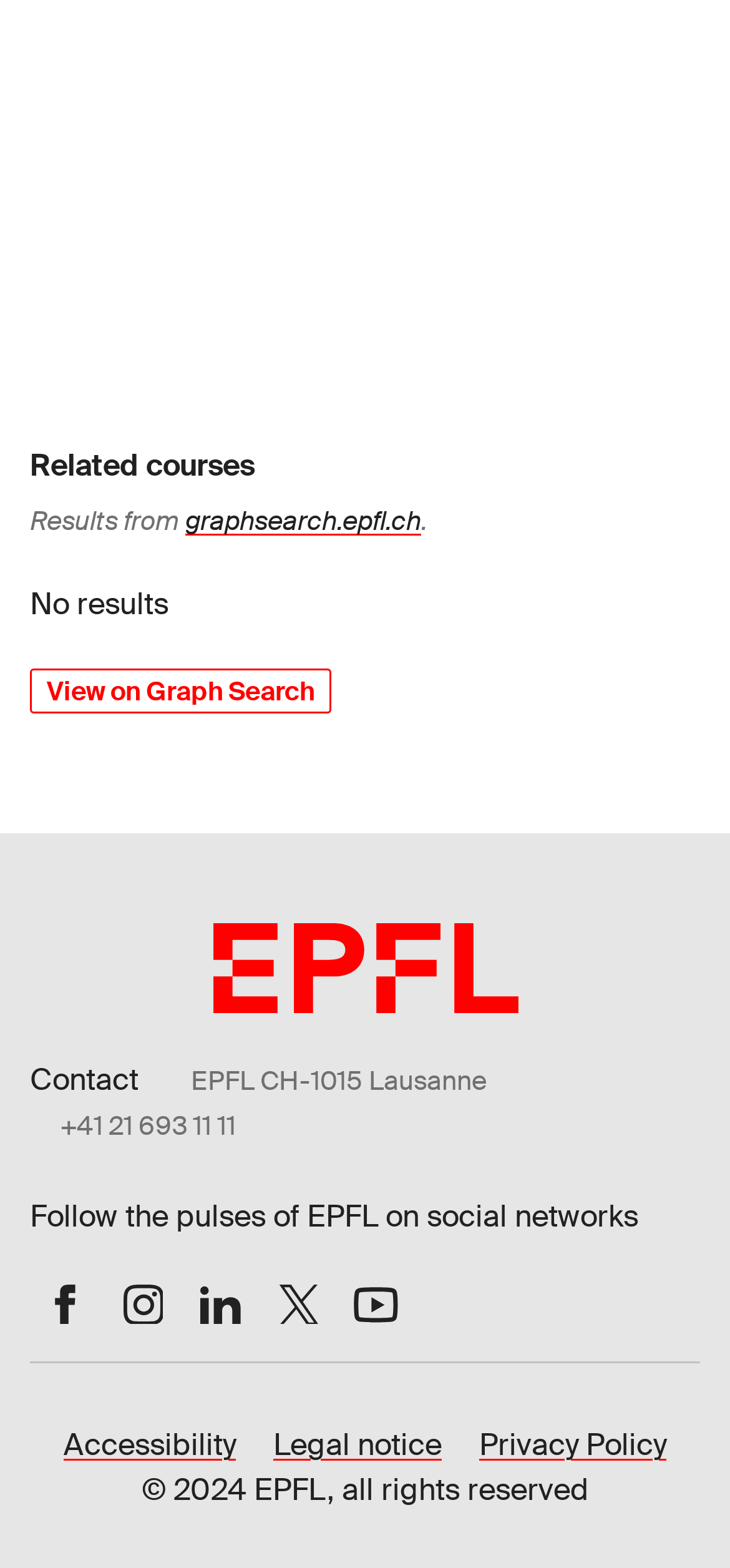Please identify the bounding box coordinates of the element's region that needs to be clicked to fulfill the following instruction: "Read the reply from Tao Zhang". The bounding box coordinates should consist of four float numbers between 0 and 1, i.e., [left, top, right, bottom].

None